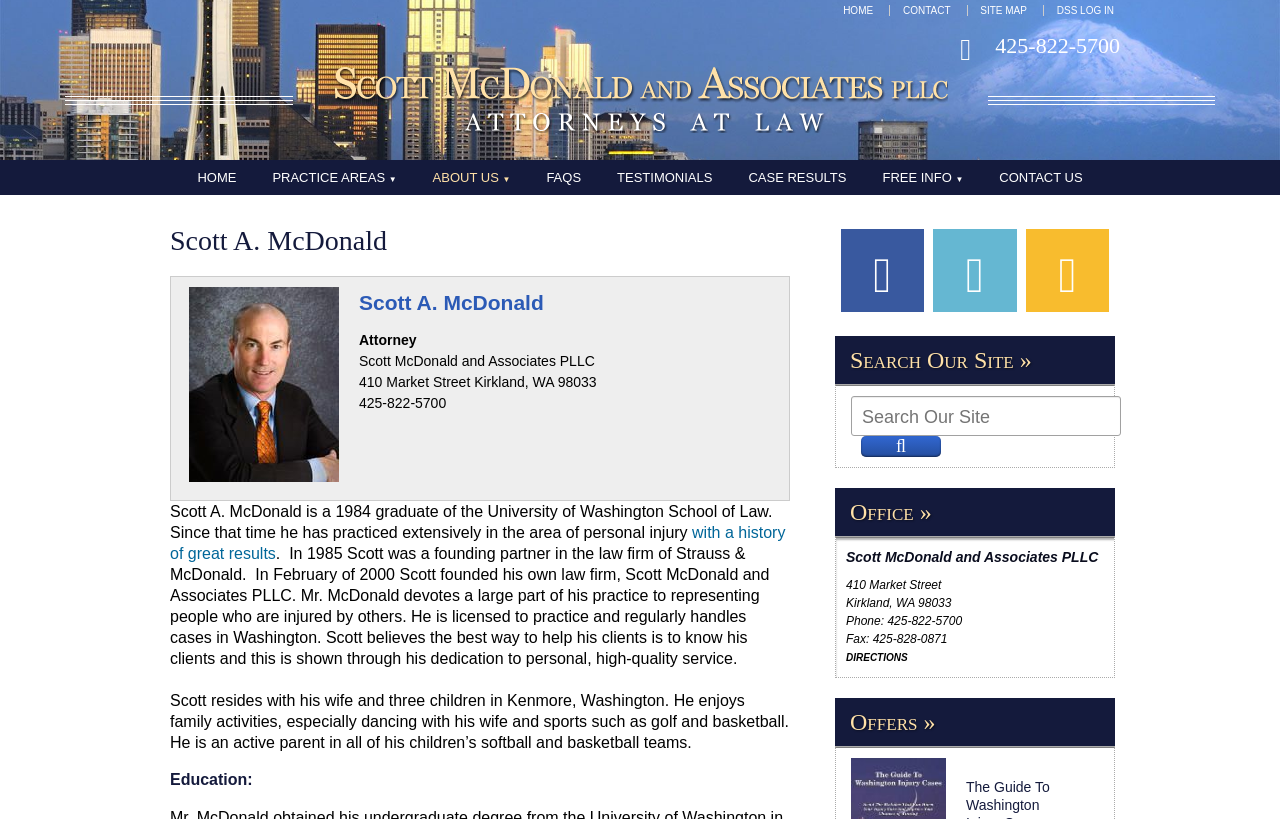Give a detailed account of the webpage, highlighting key information.

This webpage is about Scott A. McDonald, an attorney with Scott McDonald and Associates PLLC. At the top of the page, there is a navigation menu with links to "HOME", "CONTACT", "SITE MAP", and "DSS LOG IN". Below the navigation menu, there is a logo of Scott McDonald and Associates PLLC, accompanied by a phone number "425-822-5700".

On the left side of the page, there is a sidebar with links to various sections, including "PRACTICE AREAS", "ABOUT US", "FAQS", "TESTIMONIALS", "CASE RESULTS", "FREE INFO", and "CONTACT US". Above the sidebar, there is a heading "Scott A. McDonald" and an image of Scott A. McDonald.

The main content of the page is a biography of Scott A. McDonald, which describes his education, work experience, and personal life. The biography is divided into several paragraphs, with headings "Scott A. McDonald" and "Education:". There are also links to related information, such as "with a history of great results".

At the bottom of the page, there are three sections: "Search Our Site", "Office", and "Offers". The "Search Our Site" section has a search box and a button. The "Office" section displays the address and contact information of Scott McDonald and Associates PLLC. The "Offers" section has a link to more information about the firm's offers.

Throughout the page, there are several icons and images, including social media icons and a logo of Scott McDonald and Associates PLLC.